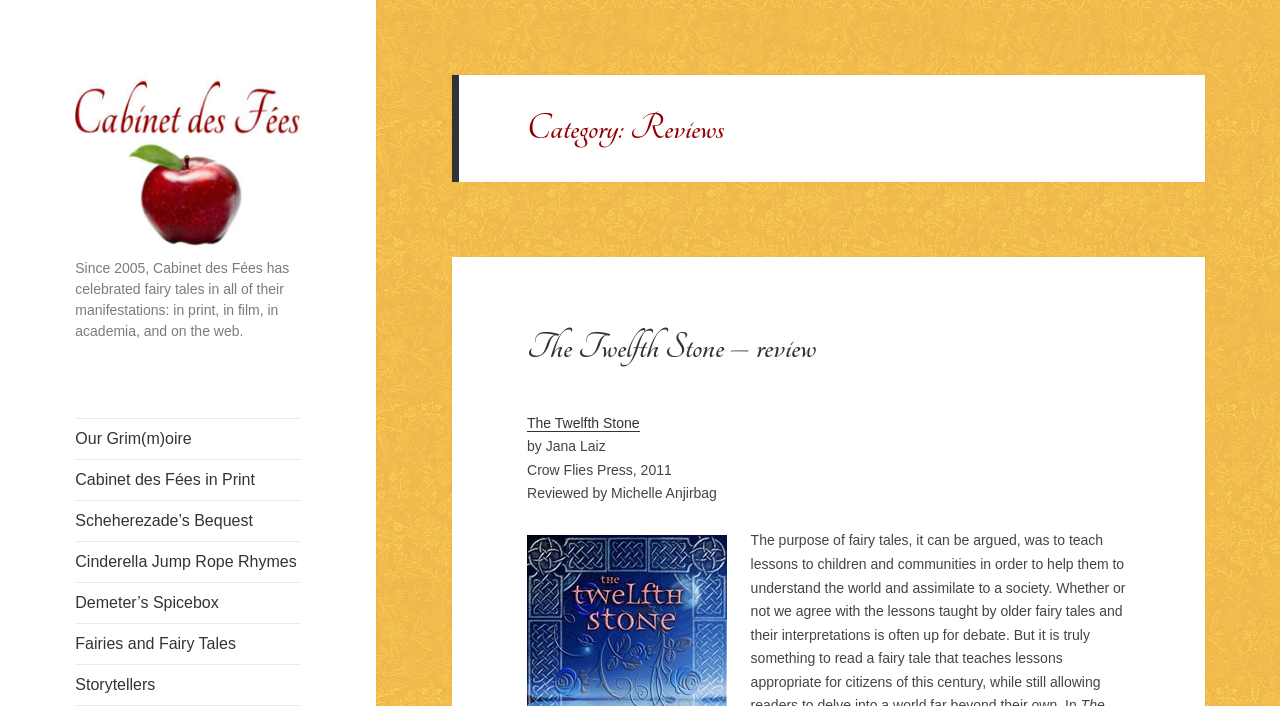Give a one-word or short phrase answer to the question: 
What is the publisher of 'The Twelfth Stone'?

Crow Flies Press